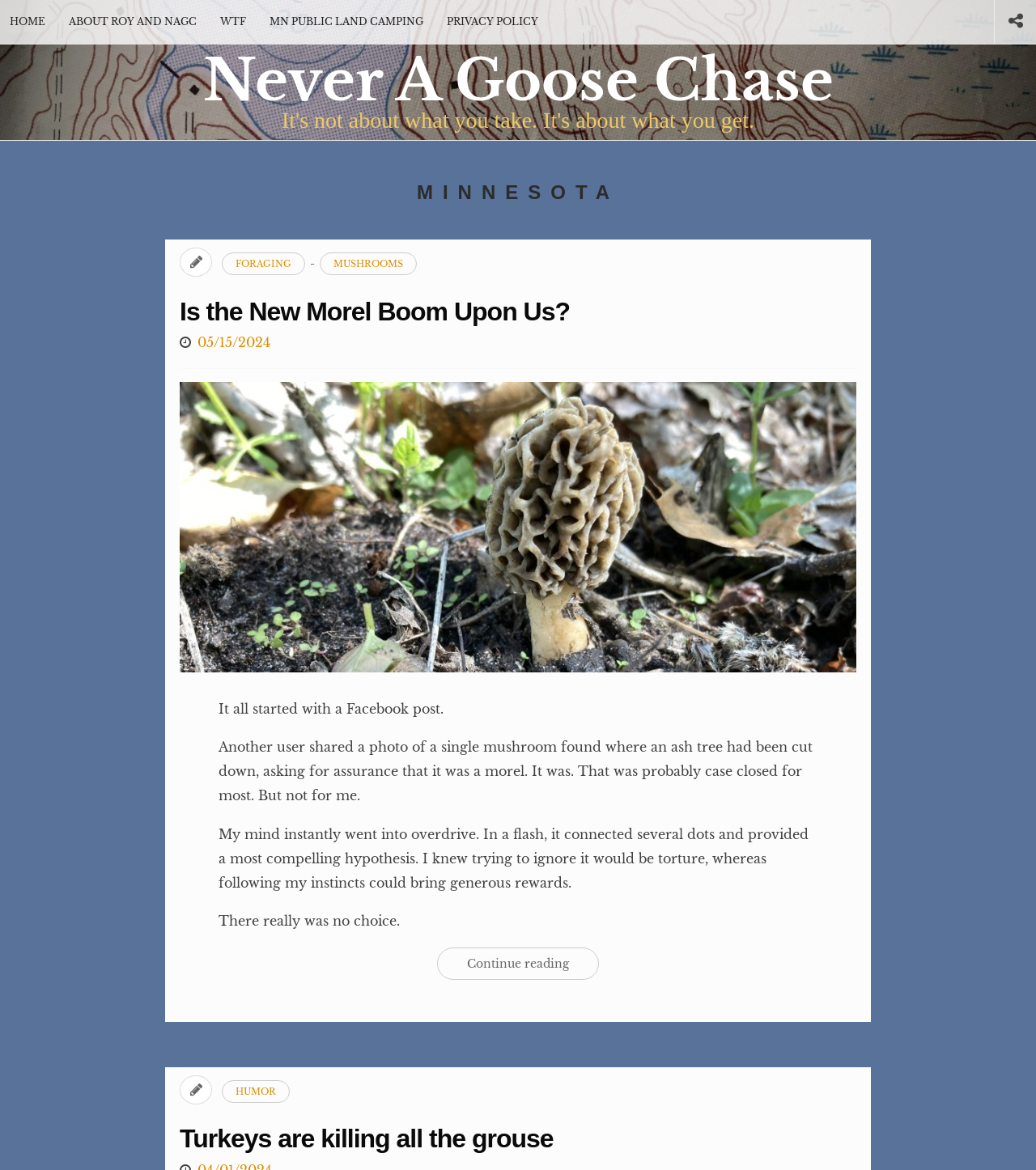Provide a thorough summary of the webpage.

The webpage is about Minnesota and features a heading that reads "Never A Goose Chase It's not about what you take. It's about what you get." At the top of the page, there are seven links: "HOME", "ABOUT ROY AND NAGC", "WTF", "MN PUBLIC LAND CAMPING", "PRIVACY POLICY", and two social media links. Below these links, there is a large heading that reads "MINNESOTA".

The main content of the page is an article that discusses foraging for mushrooms, specifically morels. The article starts with a link to "FORAGING" and then mentions "MUSHROOMS". The main topic of the article is whether a new morel boom is upon us, with a heading that reads "Is the New Morel Boom Upon Us?" Below this heading, there is a link to read more about the topic, as well as a figure and a time stamp.

The article then continues with a series of paragraphs that discuss the author's thoughts and experiences with morel hunting. The text is written in a conversational tone and includes humorous anecdotes. At the bottom of the page, there is a link to continue reading the article, as well as a link to a section about humor, which features a heading that reads "Turkeys are killing all the grouse".

Throughout the page, there are several icons and graphics, including four social media icons and a figure related to the article. The overall layout is organized, with clear headings and concise text.